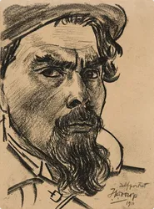Utilize the information from the image to answer the question in detail:
In what year was the artwork created?

The artist's signature, dated 1913, is visible in the lower right corner, providing a glimpse into the time period during which this piece was created.